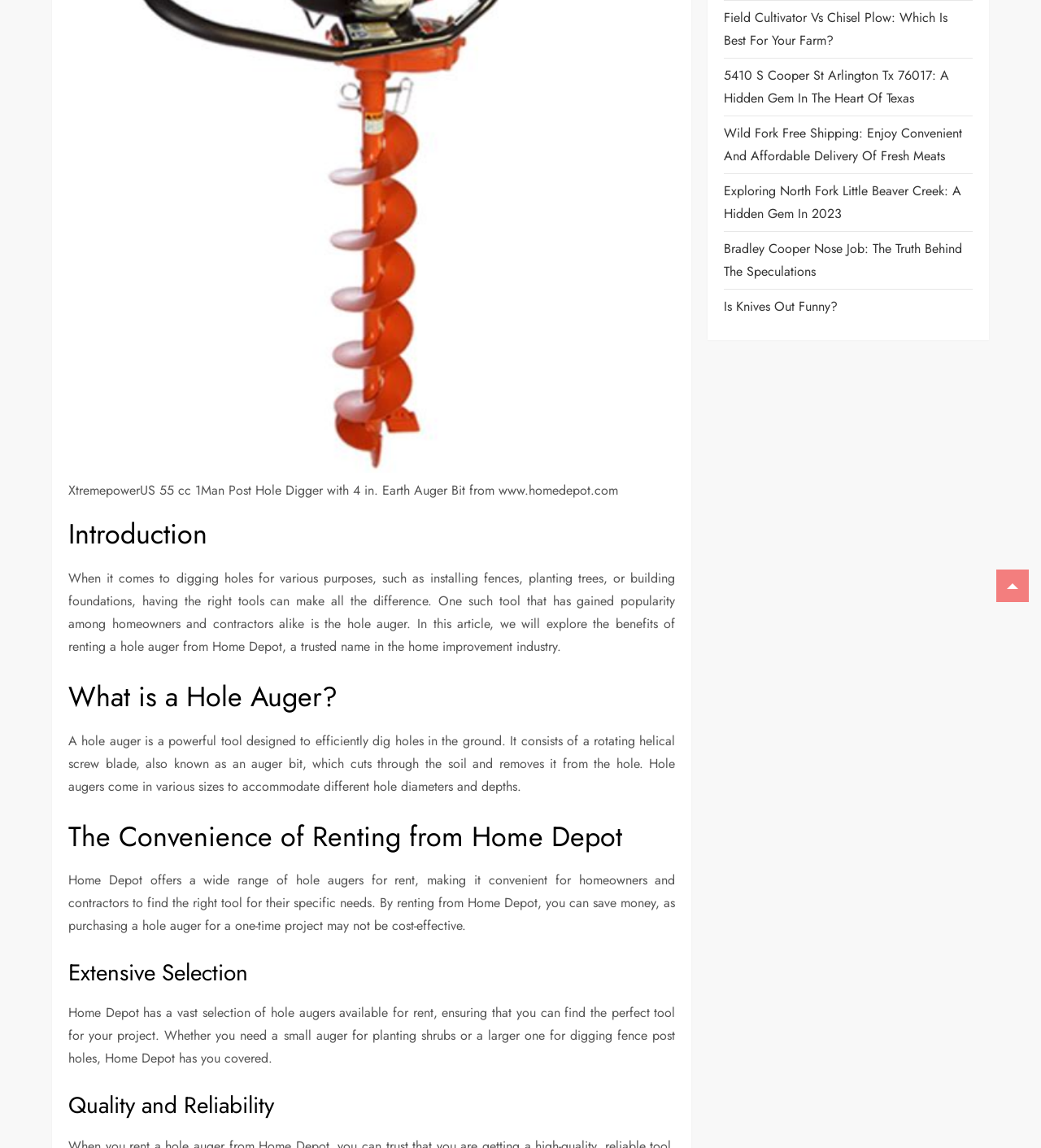Using the provided element description: "Is Knives Out Funny?", identify the bounding box coordinates. The coordinates should be four floats between 0 and 1 in the order [left, top, right, bottom].

[0.696, 0.257, 0.805, 0.277]